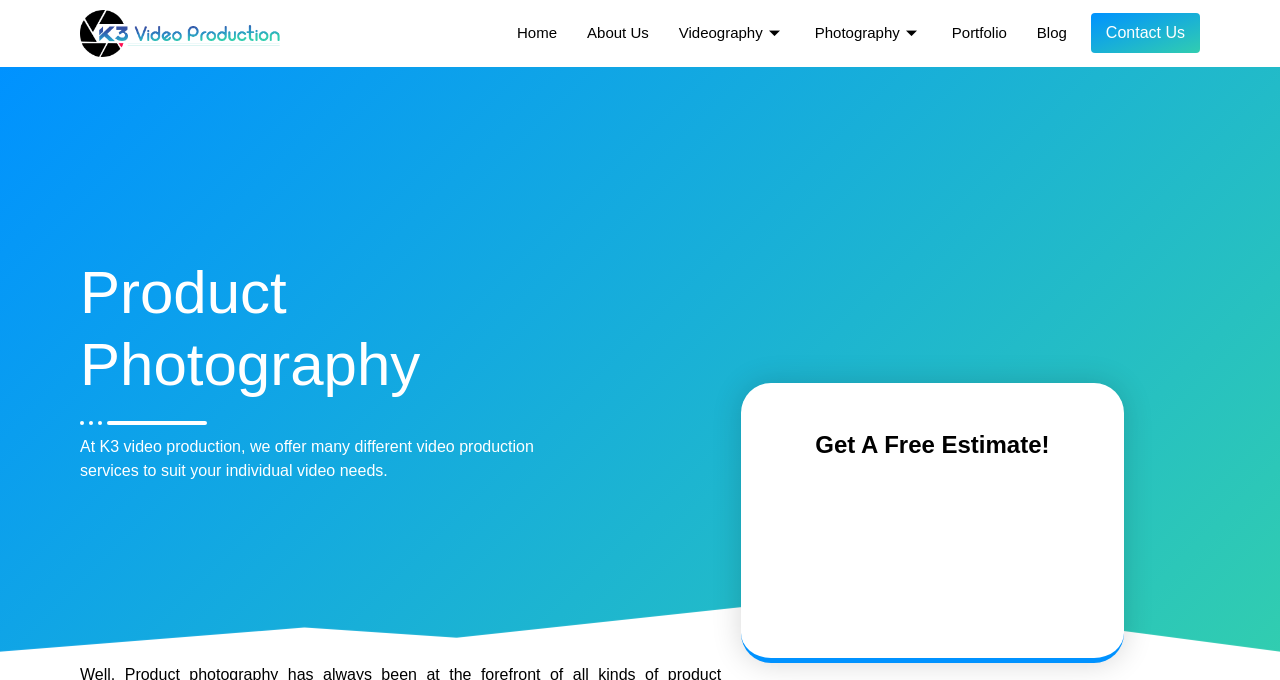What is the call-to-action?
Deliver a detailed and extensive answer to the question.

The call-to-action is a heading located at the bottom of the webpage, which encourages users to 'Get A Free Estimate!'.